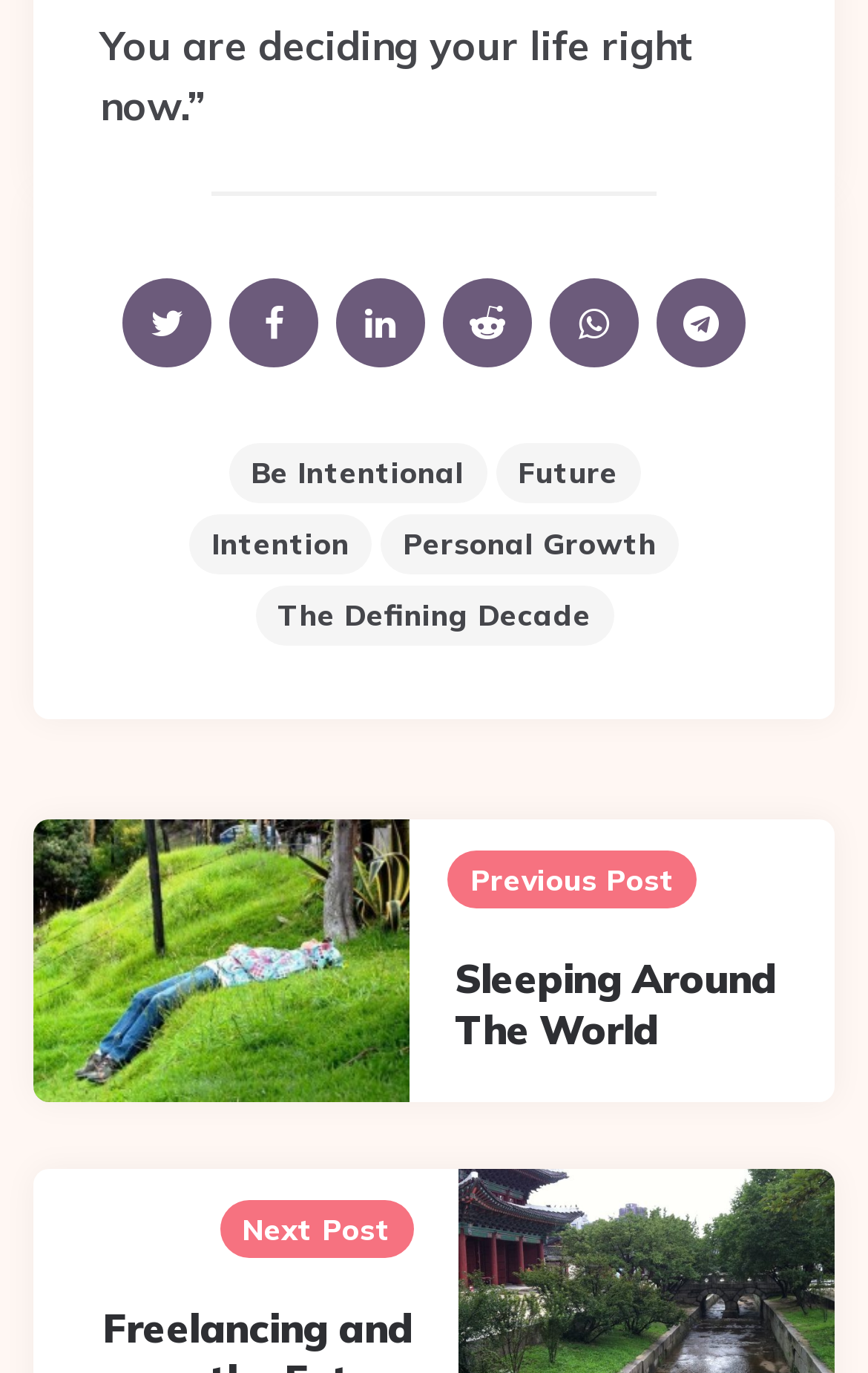What is the title of the latest article?
Please provide a comprehensive and detailed answer to the question.

I looked for the heading element in the article section and found the text 'Sleeping Around The World', which is likely the title of the latest article.